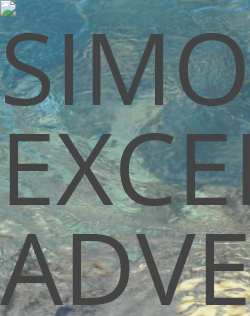What is the color of the water in the image?
Could you give a comprehensive explanation in response to this question?

The caption describes the water as 'clear blue', which suggests that the water is transparent and has a blue hue, possibly reflecting light and movement beneath the surface.